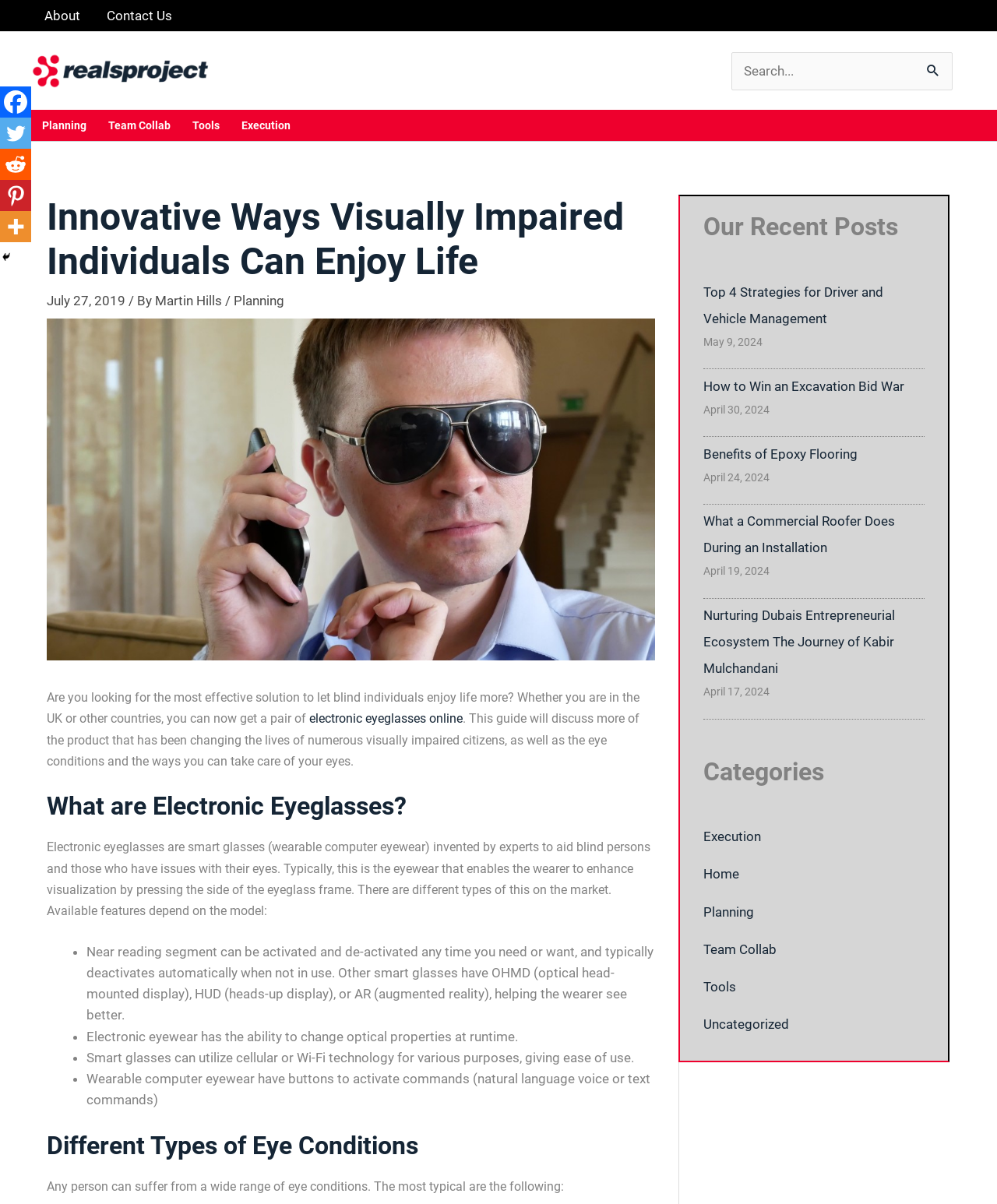Provide a thorough summary of the webpage.

The webpage is about visually impaired individuals and how they can enjoy life more. At the top, there are several links, including "About", "Contact Us", and "Reals Project", which is also accompanied by an image. To the right of these links, there is a search bar with a button labeled "Search".

Below the top links, there is a section with several links, including "Planning", "Team Collab", "Tools", and "Execution". Underneath this section, there is a heading that reads "Innovative Ways Visually Impaired Individuals Can Enjoy Life". This heading is followed by a subheading with the date "July 27, 2019" and the author's name "Martin Hills". There is also an image of a visually impaired man using a phone.

The main content of the webpage discusses electronic eyeglasses, which are smart glasses designed to aid visually impaired individuals. The text explains that these glasses can enhance visualization and have various features depending on the model. There are also several bullet points listing the features of electronic eyeglasses, including near reading segment activation, optical head-mounted display, and augmented reality.

Further down the page, there is a section discussing different types of eye conditions. Below this section, there are social media links, including Facebook, Twitter, Reddit, and Pinterest.

On the right side of the page, there are three sections. The top section is labeled "Our Recent Posts" and lists several article titles with their corresponding dates. The middle section is labeled "Categories" and lists several categories. The bottom section lists several links, including "Execution", "Home", "Planning", "Team Collab", "Tools", and "Uncategorized".